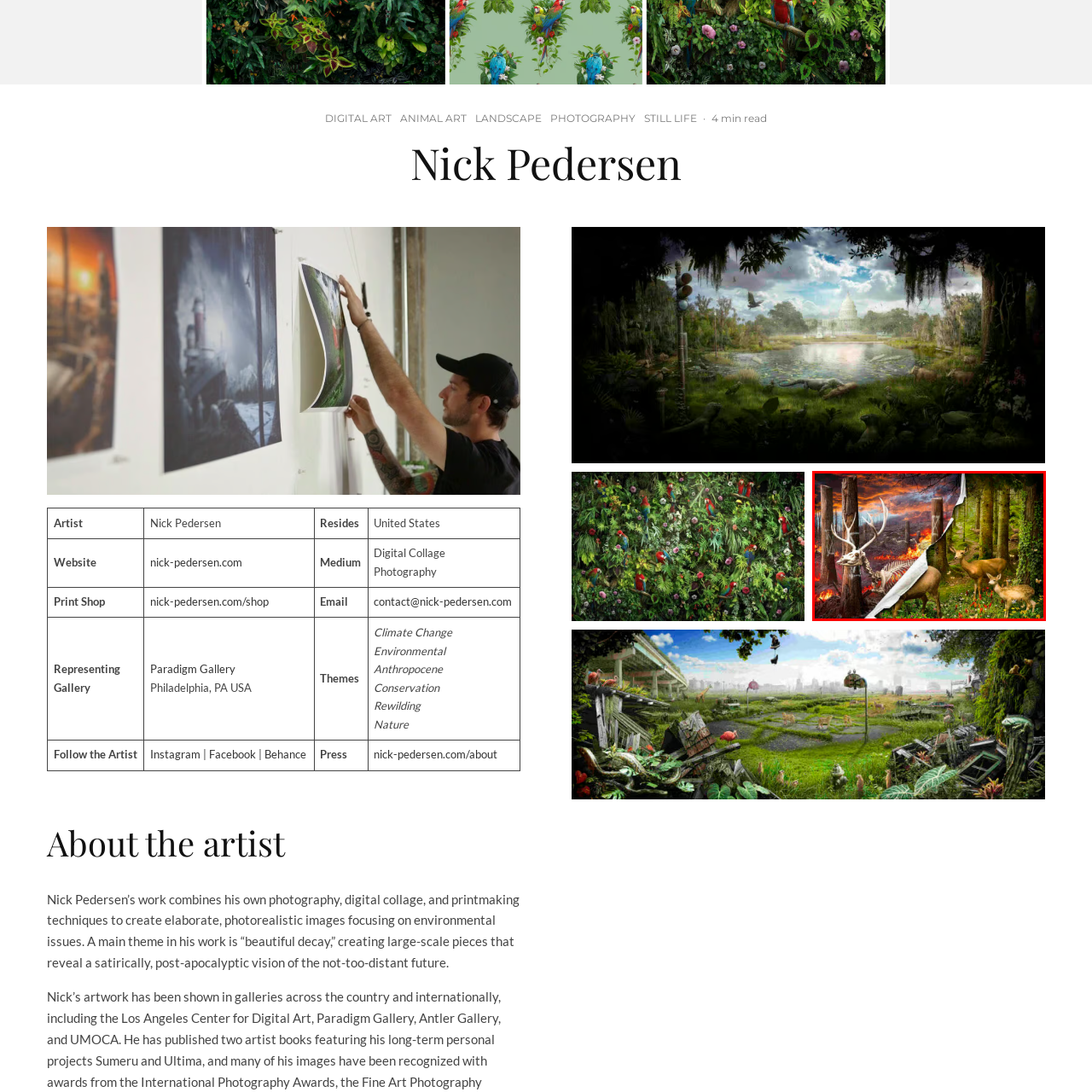What is the condition of the deer on the left side?
Study the image surrounded by the red bounding box and answer the question comprehensively, based on the details you see.

The left side of the artwork features a dramatic apocalyptic scene with a skeletal deer and charred trees amidst a fiery landscape, symbolizing environmental devastation.